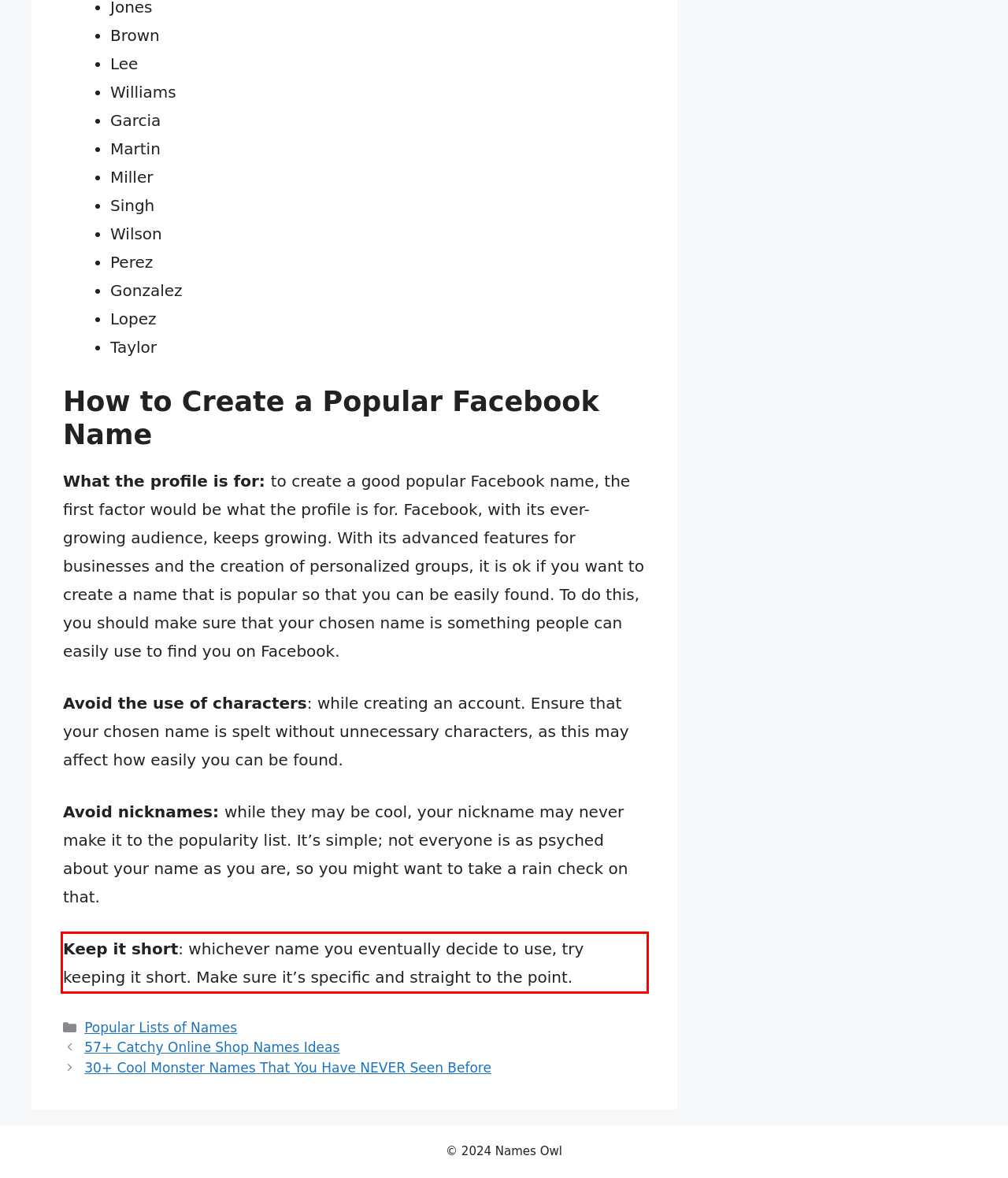You are given a screenshot of a webpage with a UI element highlighted by a red bounding box. Please perform OCR on the text content within this red bounding box.

Keep it short: whichever name you eventually decide to use, try keeping it short. Make sure it’s specific and straight to the point.